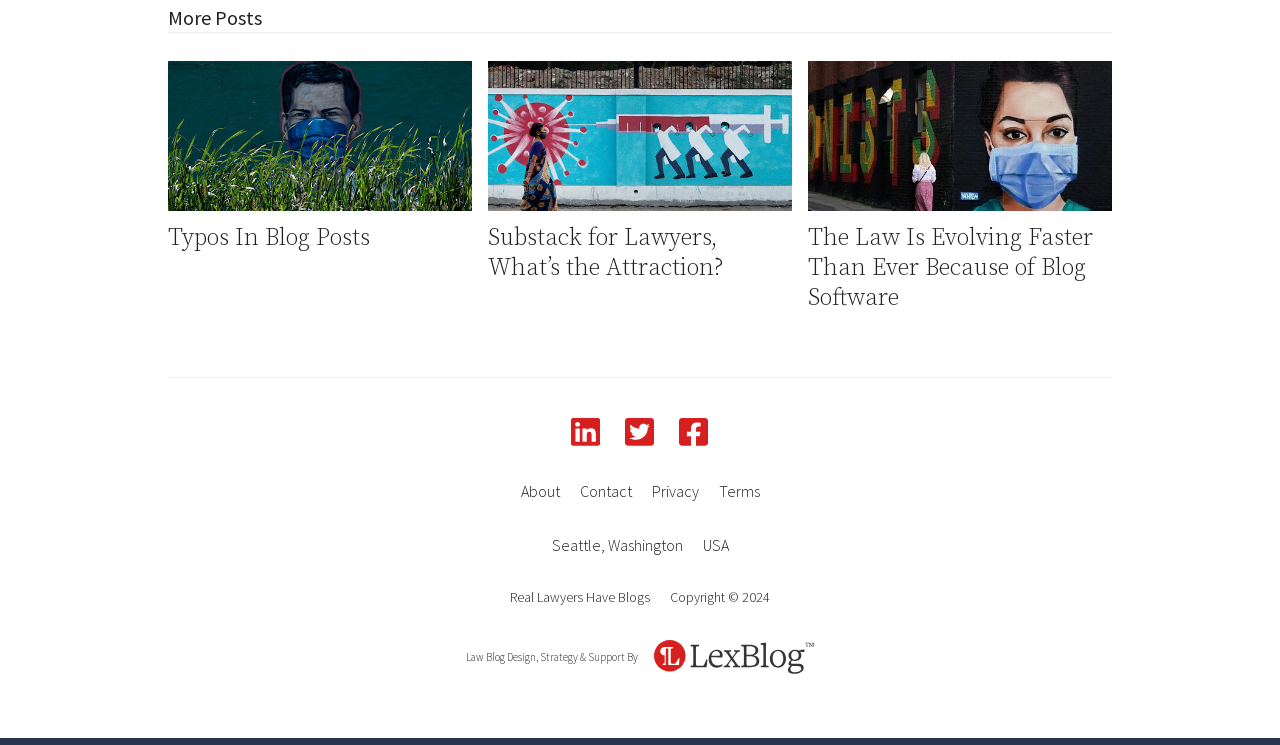Respond to the question below with a concise word or phrase:
How many blog posts are displayed on the webpage?

3